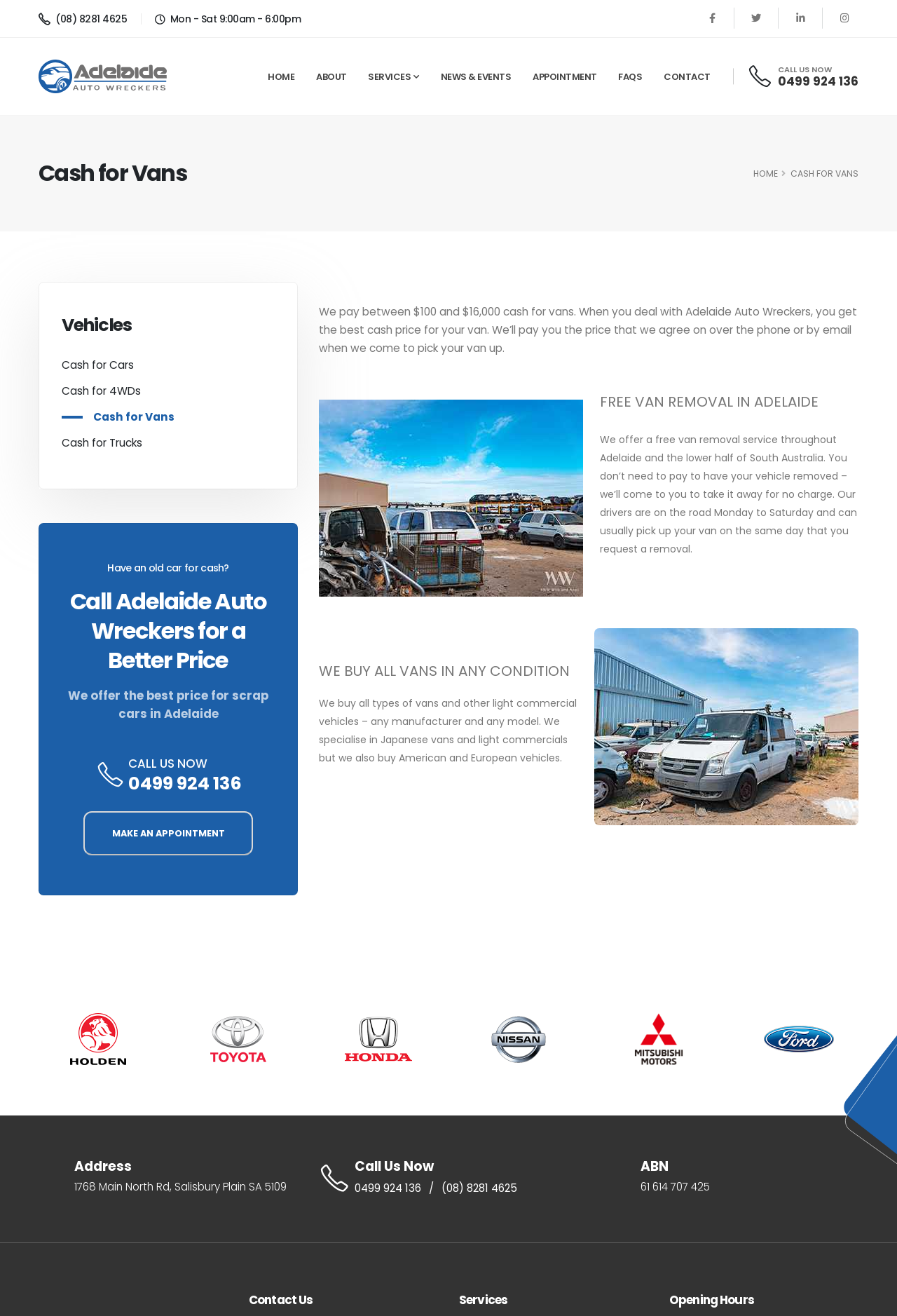Find the bounding box coordinates of the element I should click to carry out the following instruction: "Click the Facebook link to visit the Facebook page".

[0.779, 0.004, 0.809, 0.024]